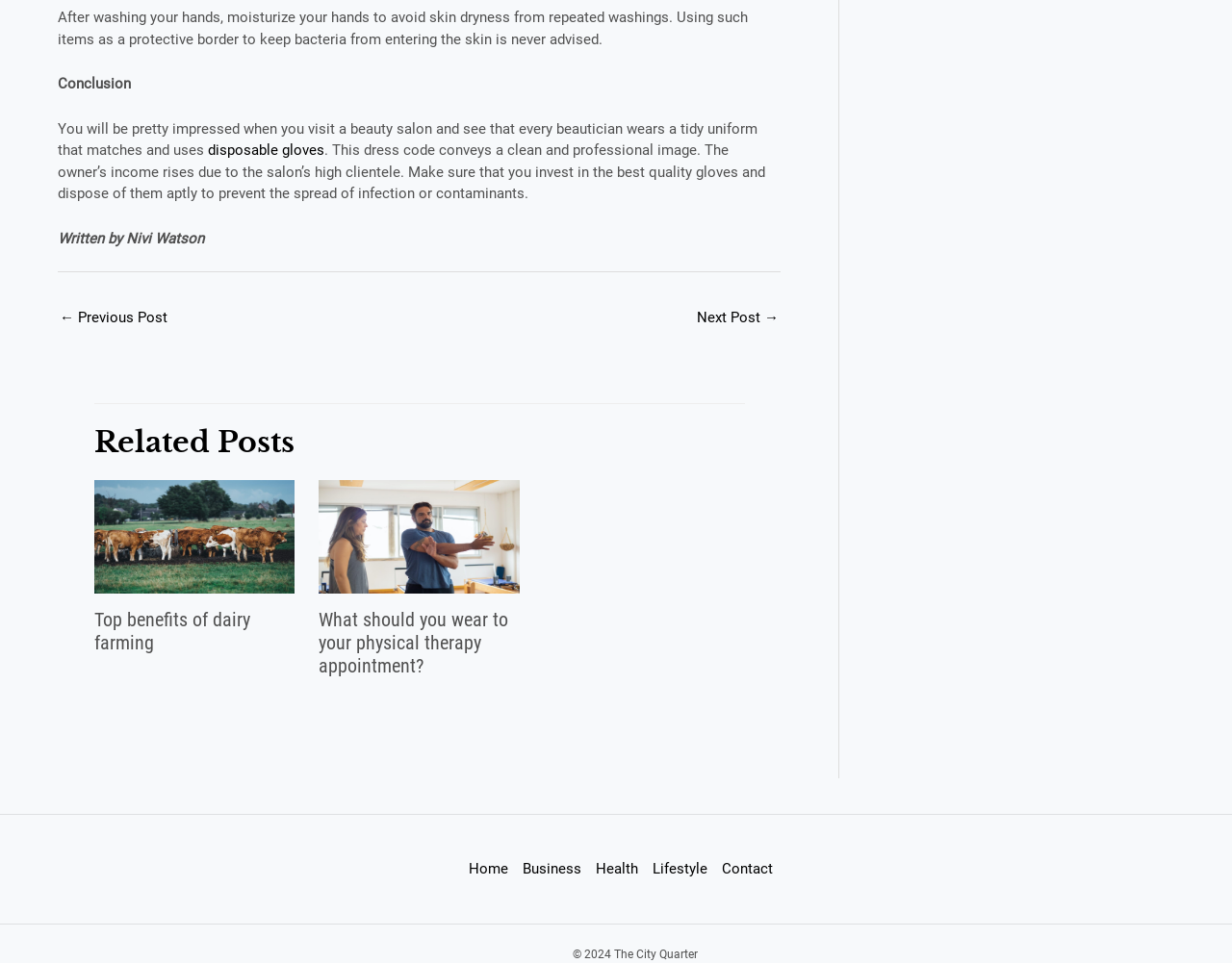Carefully examine the image and provide an in-depth answer to the question: How many related posts are shown?

There are two article sections under the 'Related Posts' heading, each with a link to a different post.